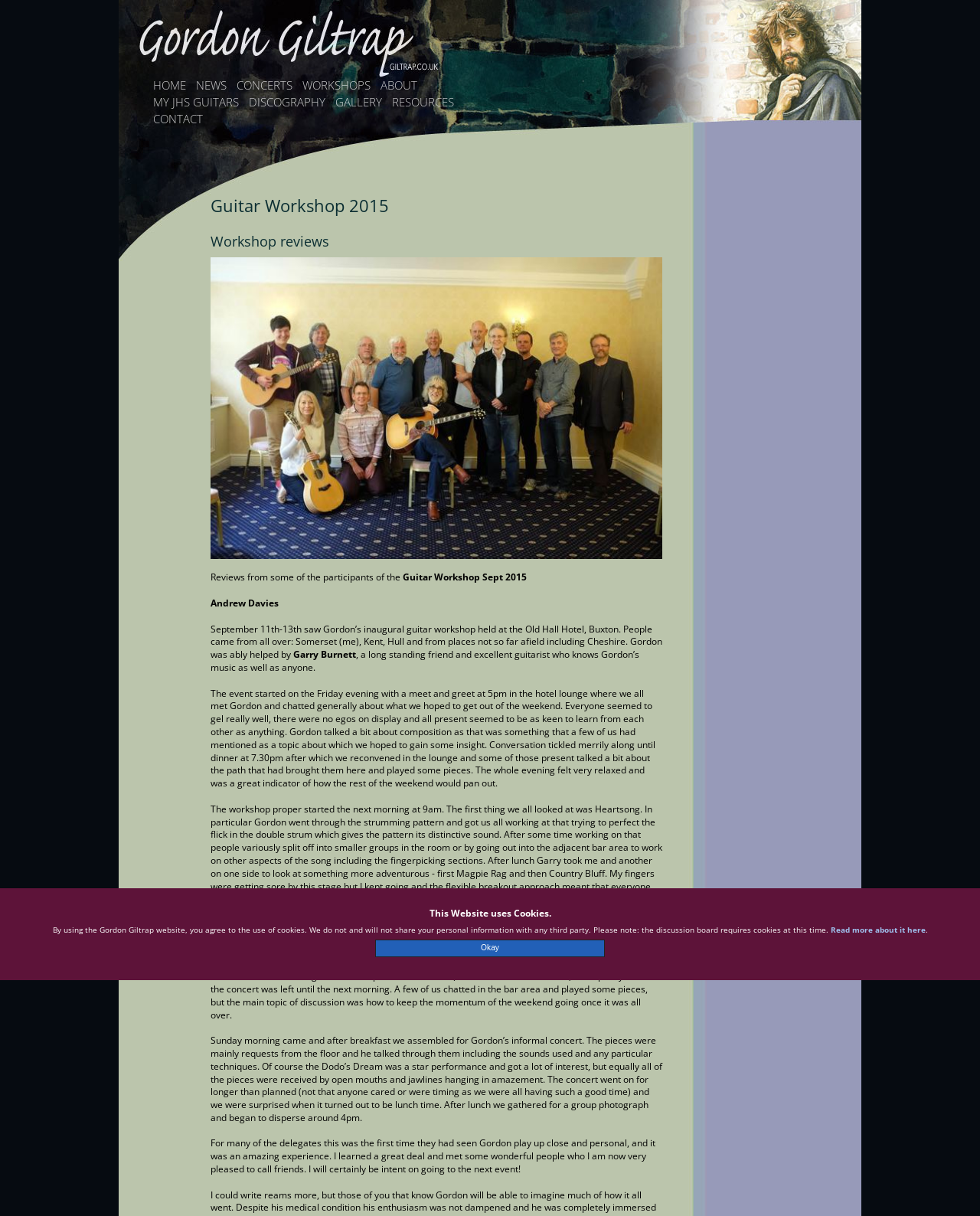Who helped Gordon during the workshop?
Offer a detailed and full explanation in response to the question.

I found the answer by reading the text in the StaticText elements, specifically the one that mentions 'Garry Burnett, a long standing friend and excellent guitarist who knows Gordon’s music as well as anyone.'